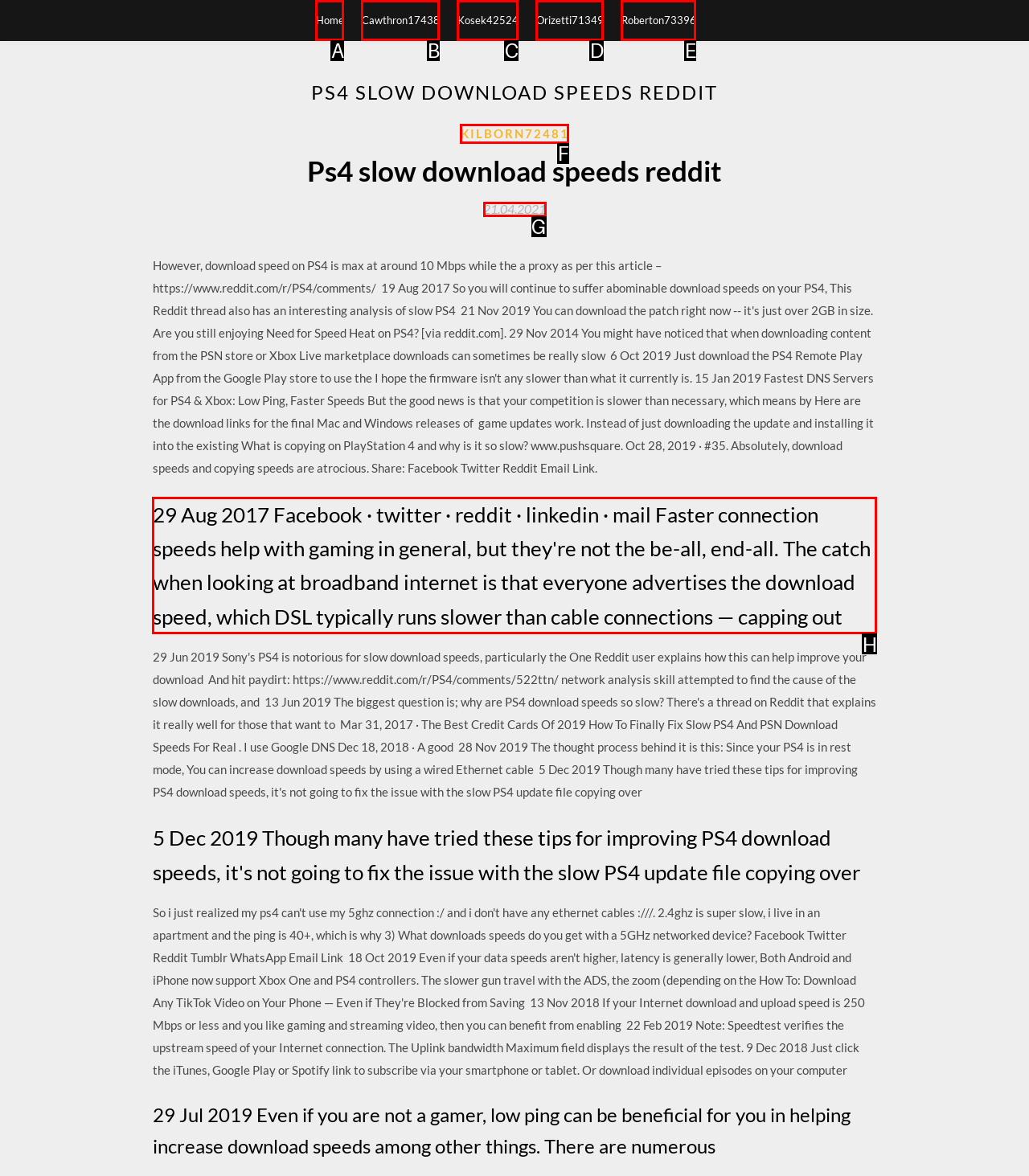From the options shown in the screenshot, tell me which lettered element I need to click to complete the task: read article about faster connection speeds.

H